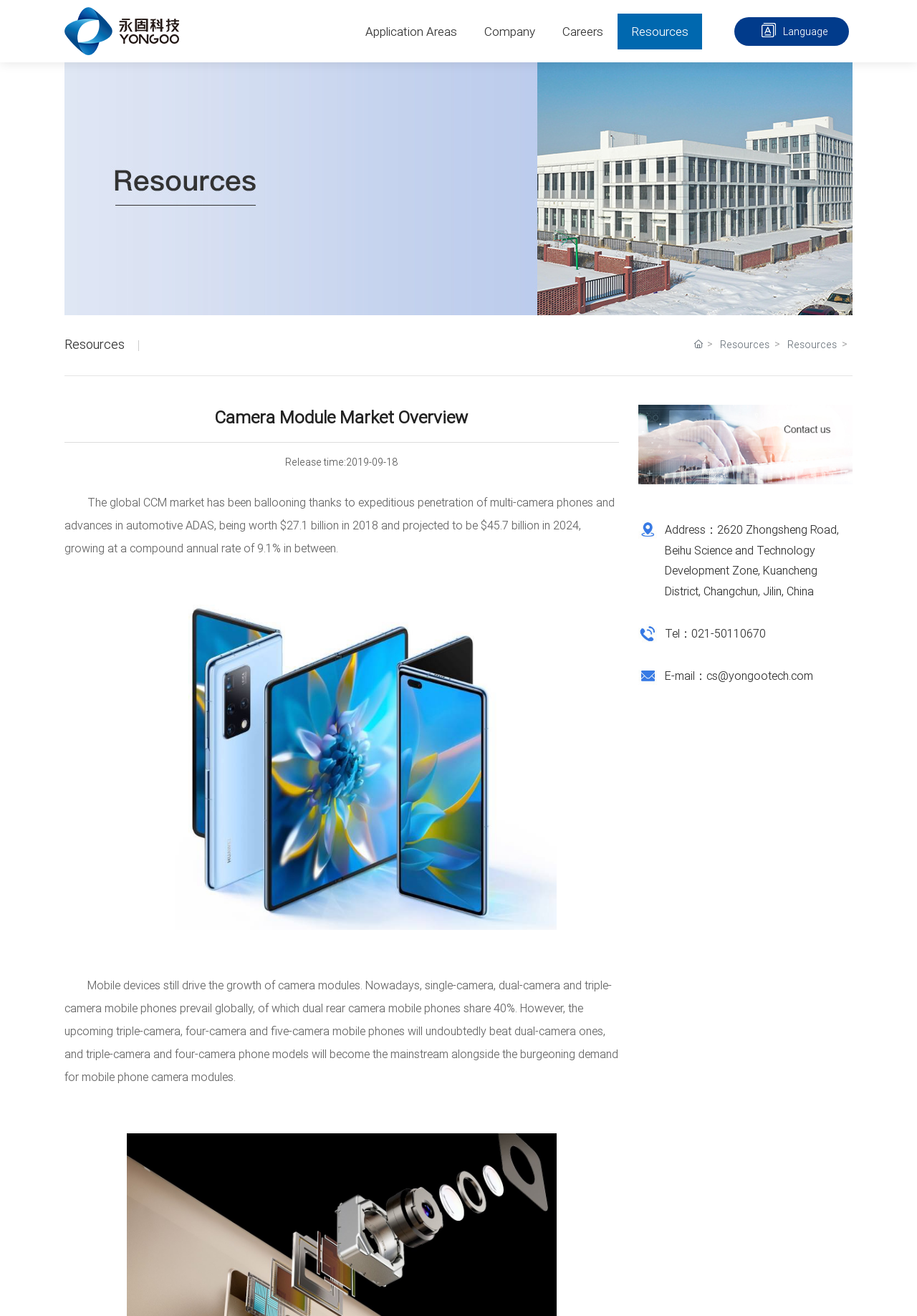Please identify the bounding box coordinates of the clickable area that will allow you to execute the instruction: "Check the camera module market overview".

[0.07, 0.308, 0.675, 0.327]